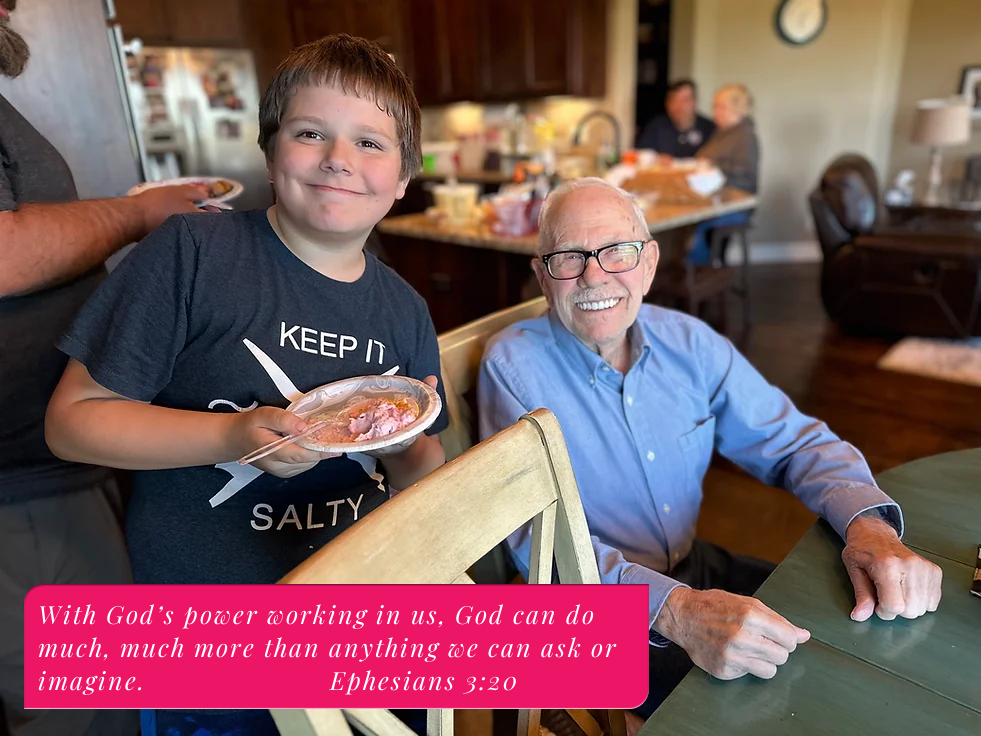Use a single word or phrase to answer this question: 
What is the quote from in the image?

Ephesians 3:20